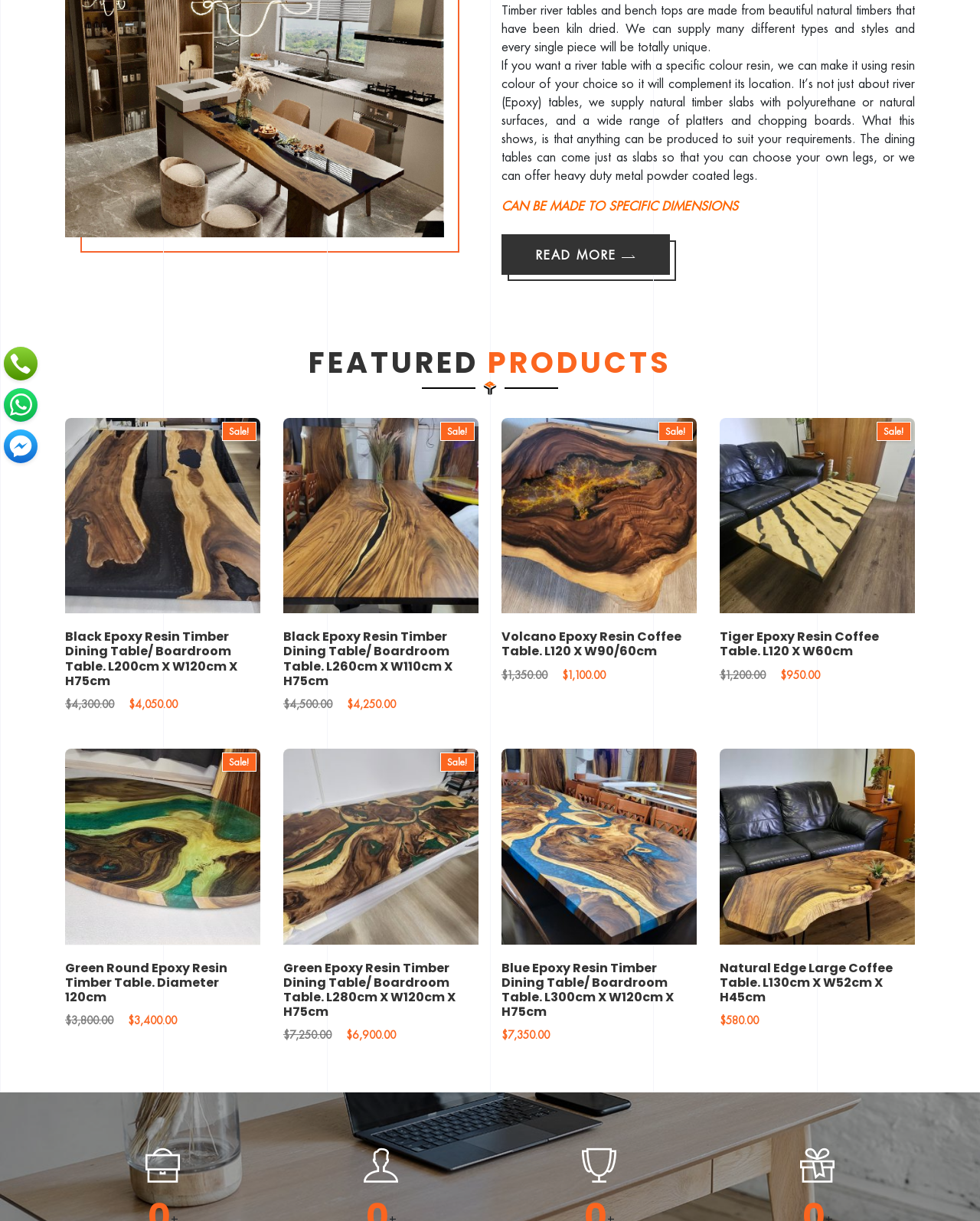Using the provided description Add to cart, find the bounding box coordinates for the UI element. Provide the coordinates in (top-left x, top-left y, bottom-right x, bottom-right y) format, ensuring all values are between 0 and 1.

[0.066, 0.508, 0.166, 0.524]